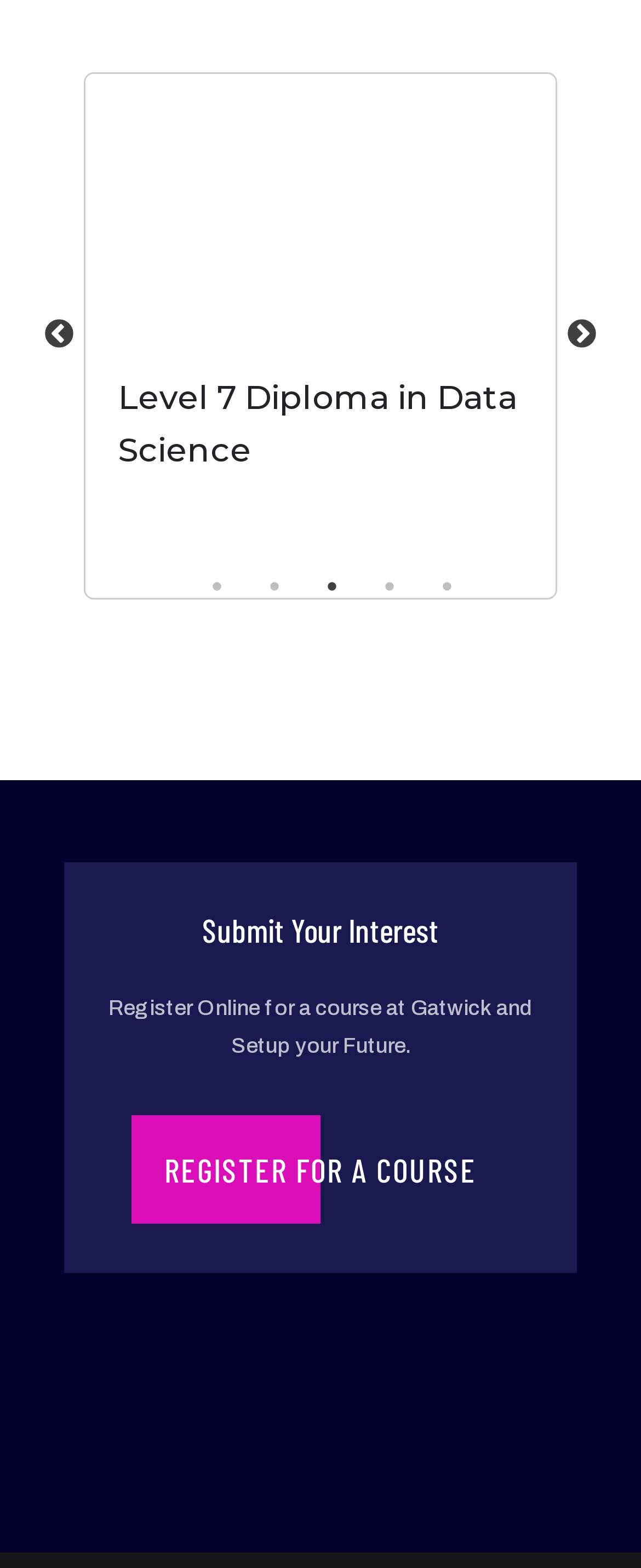Using floating point numbers between 0 and 1, provide the bounding box coordinates in the format (top-left x, top-left y, bottom-right x, bottom-right y). Locate the UI element described here: Register for a Course

[0.205, 0.712, 0.795, 0.781]